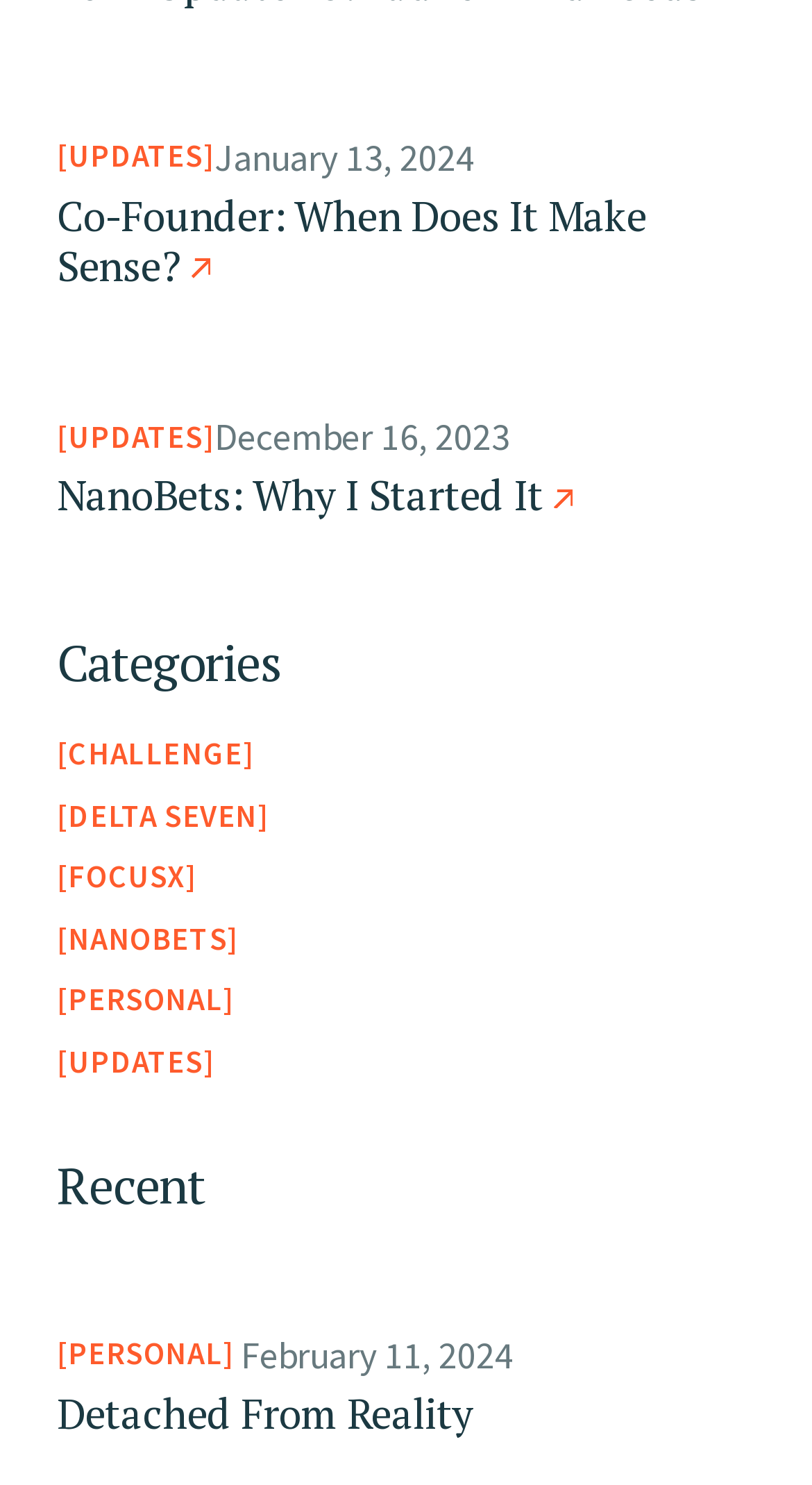Identify the bounding box coordinates of the clickable region necessary to fulfill the following instruction: "check recent article". The bounding box coordinates should be four float numbers between 0 and 1, i.e., [left, top, right, bottom].

[0.07, 0.846, 0.93, 0.969]